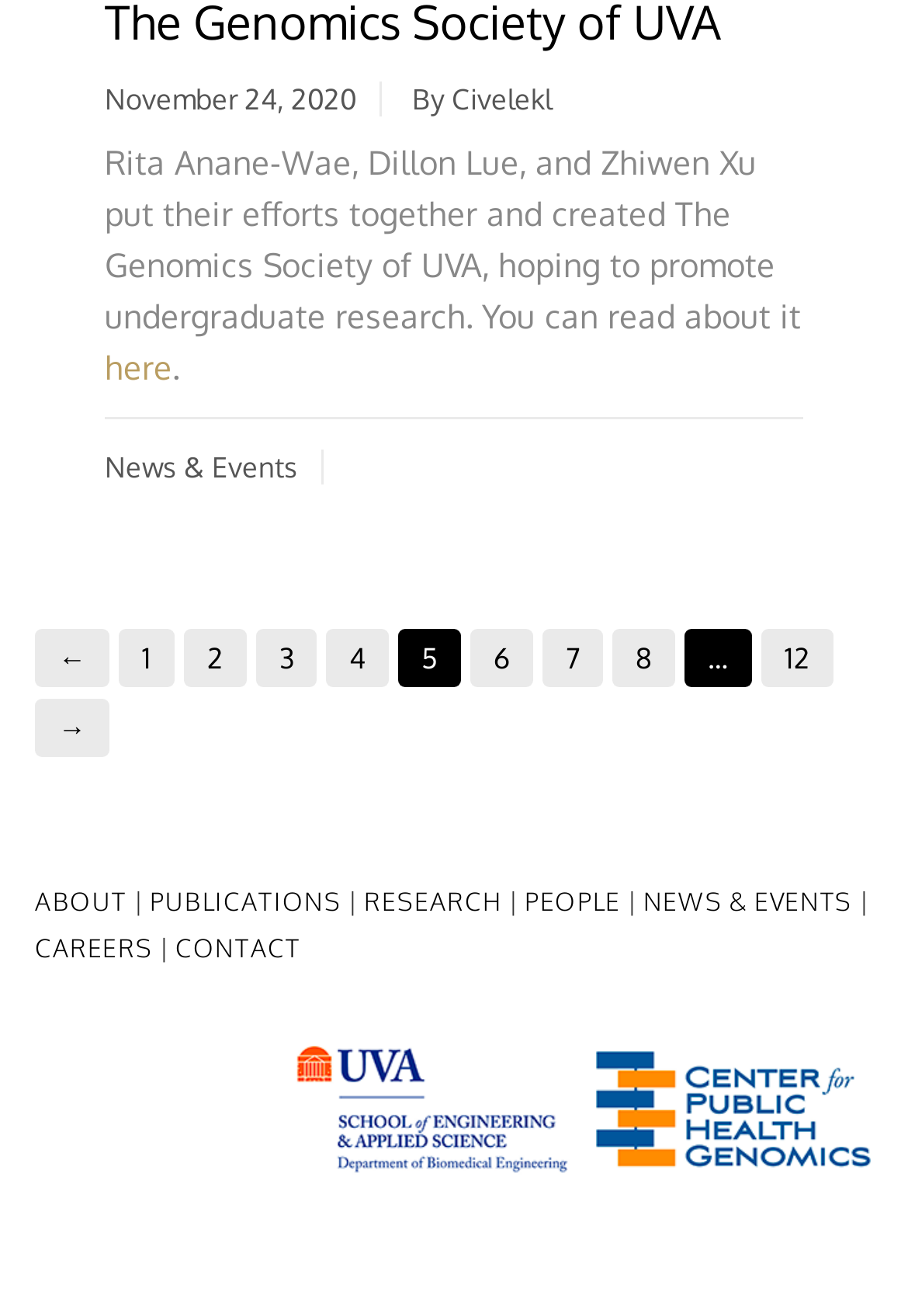Provide a one-word or one-phrase answer to the question:
What is the name of the society created by Rita Anane-Wae, Dillon Lue, and Zhiwen Xu?

The Genomics Society of UVA